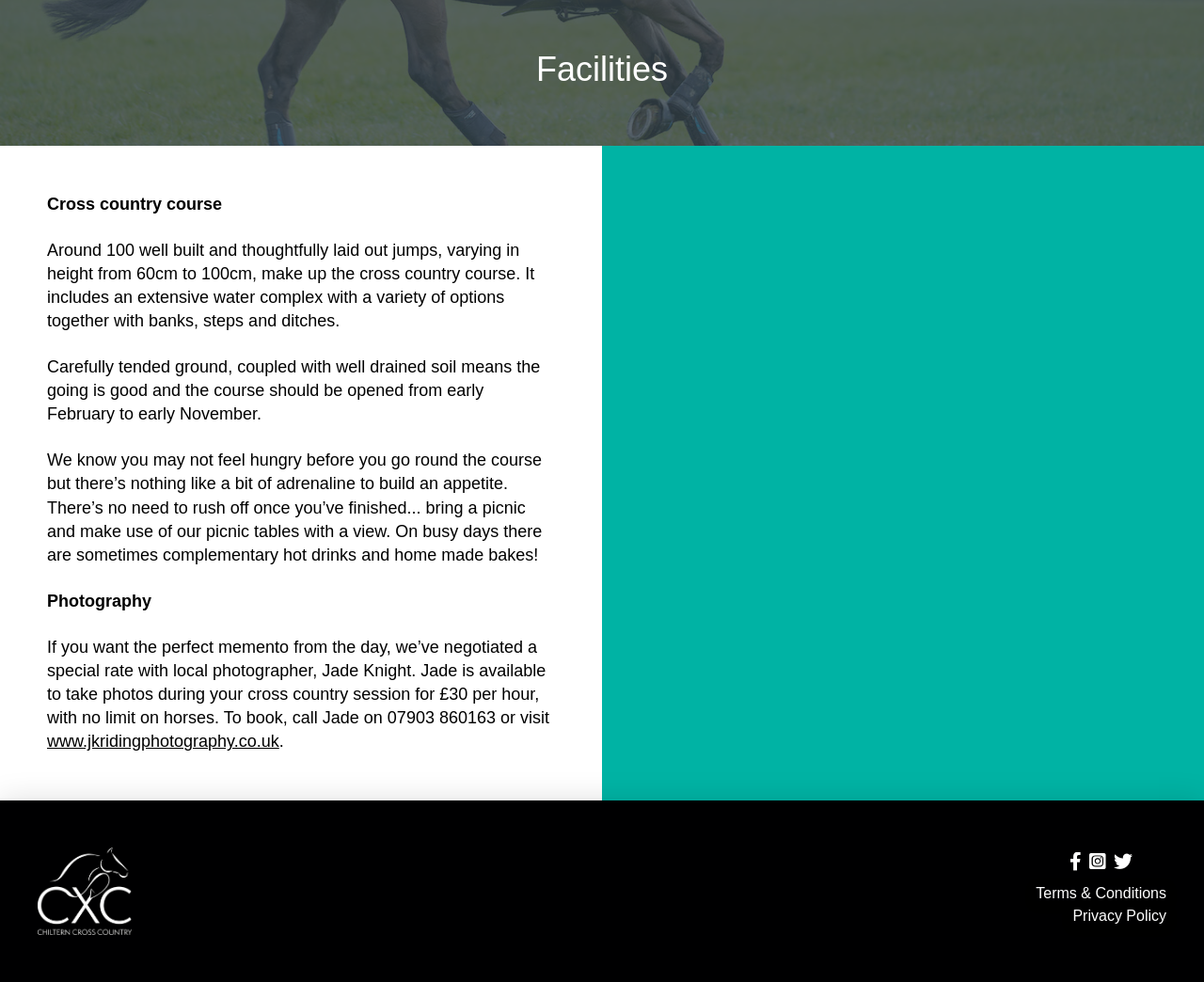Find the bounding box coordinates for the UI element that matches this description: "www.jkridingphotography.co.uk".

[0.039, 0.745, 0.232, 0.765]